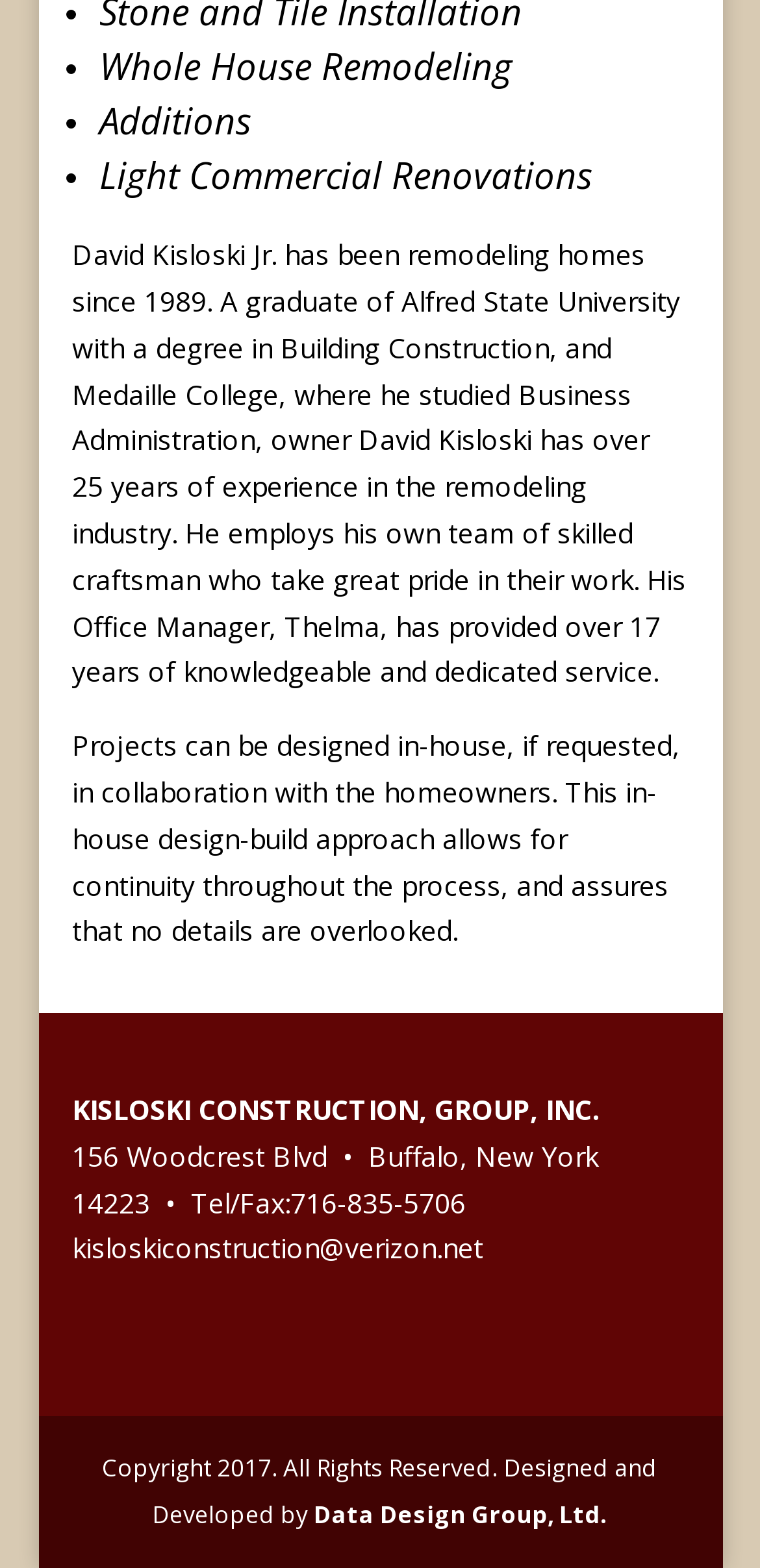Please examine the image and provide a detailed answer to the question: What type of services does Kisloski Construction offer?

Based on the webpage, Kisloski Construction offers various services including whole house remodeling, additions, and light commercial renovations, as indicated by the list markers and static text elements.